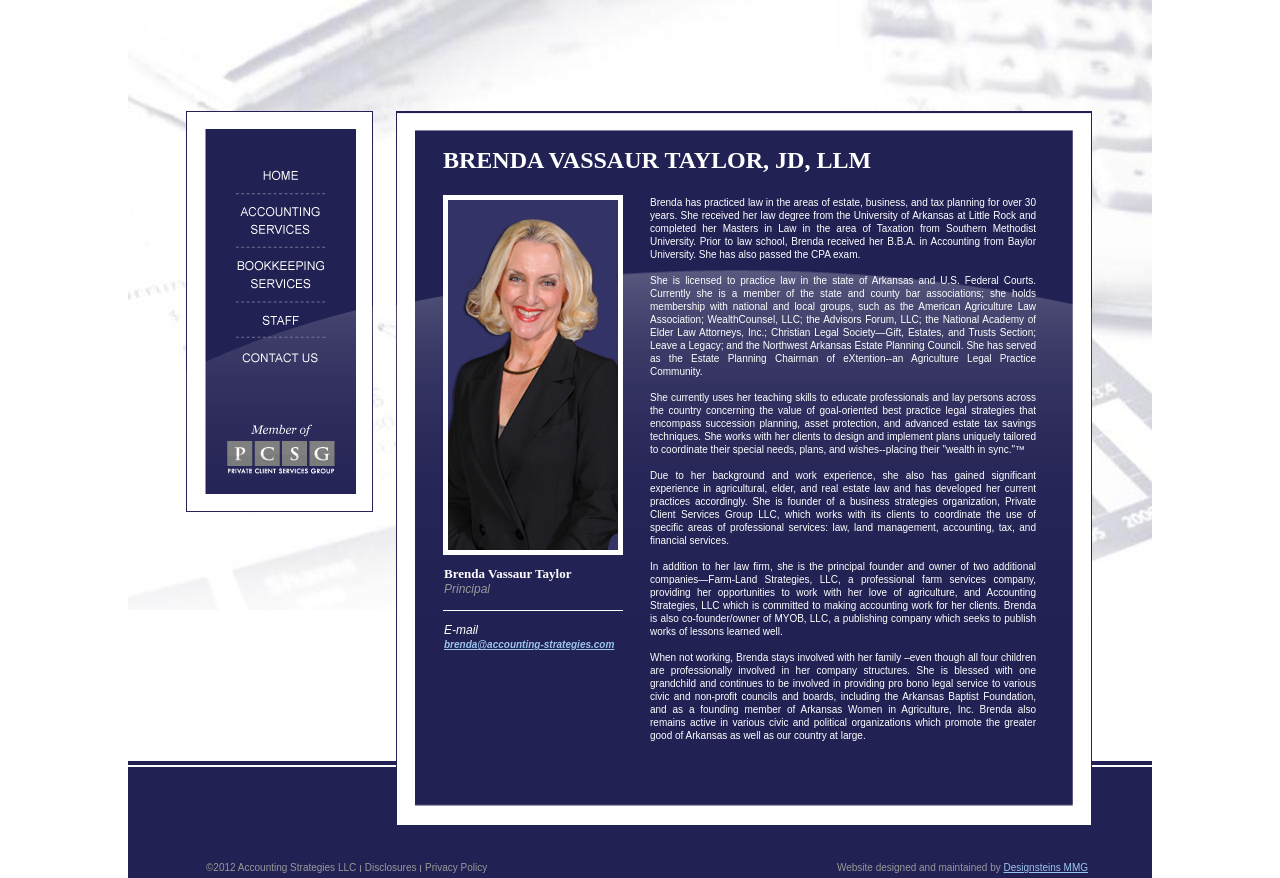Elaborate on the different components and information displayed on the webpage.

This webpage is about Brenda Vassaur Taylor, a lawyer with over 30 years of experience in estate, business, and tax planning. At the top of the page, her name "BRENDA VASSAUR TAYLOR, JD, LLM" is prominently displayed. Below her name, there is a brief summary of her background, including her law degree from the University of Arkansas at Little Rock and her Master's in Law in Taxation from Southern Methodist University.

The main content of the page is divided into four paragraphs, each describing a different aspect of Brenda's professional life. The first paragraph explains her experience and qualifications as a lawyer. The second paragraph lists her memberships and associations in various legal and professional organizations. The third paragraph describes her teaching and educational activities, focusing on goal-oriented legal strategies and estate planning. The fourth paragraph discusses her business ventures, including her law firm, Private Client Services Group LLC, and other companies she founded or co-founded.

On the left side of the page, there are several links, likely to other pages or sections of the website. At the bottom of the page, there is a copyright notice and a link to the website's privacy policy. There is also a section with Brenda's contact information, including her email address. The page is designed with a simple and professional layout, with a focus on presenting Brenda's credentials and expertise as a lawyer.